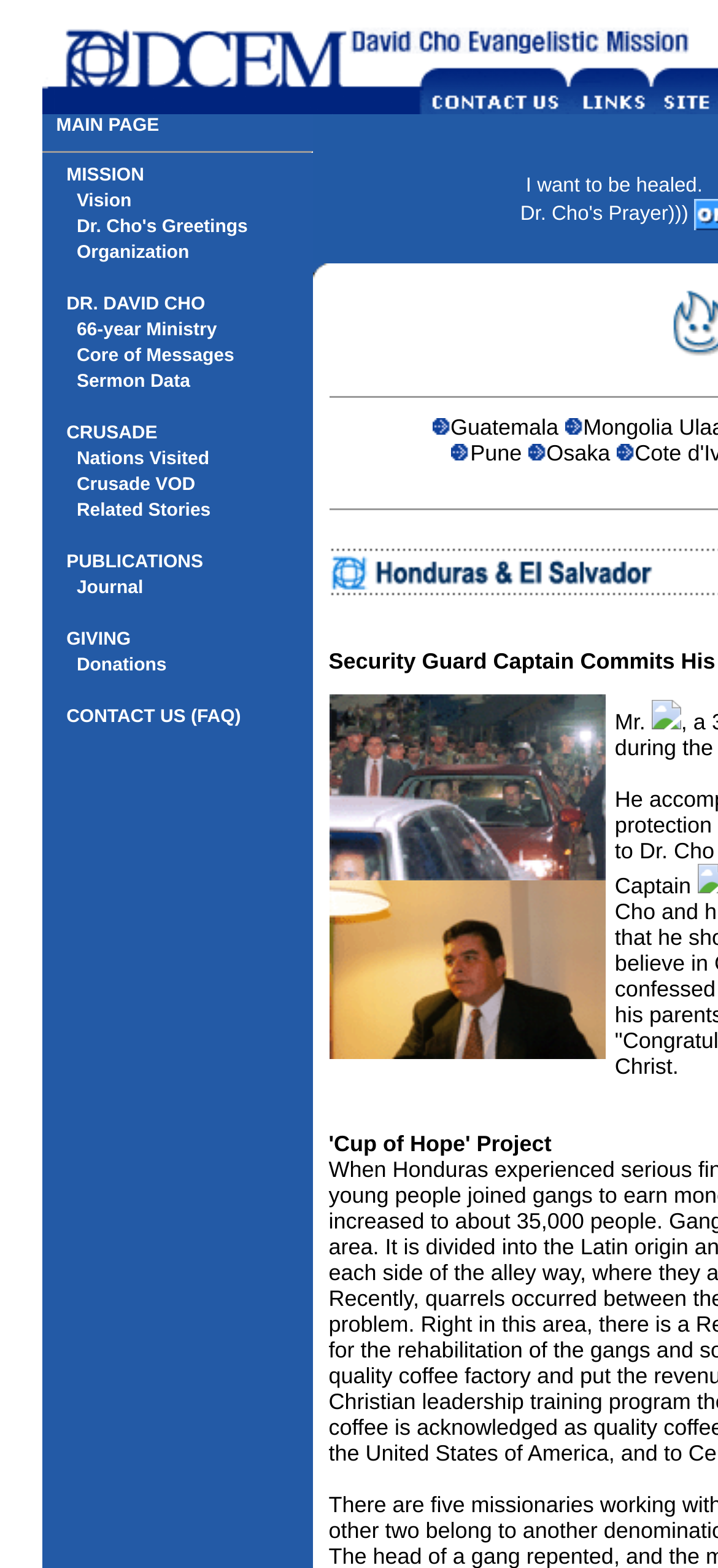Analyze the image and answer the question with as much detail as possible: 
What is the text of the last link in the second table cell?

The last link in the second table cell has a text of 'CONTACT US (FAQ)', which is located at a bounding box coordinate of [0.092, 0.451, 0.336, 0.464]. This link is part of a list of links that include 'Vision', 'Dr. Cho's Greetings', and others.